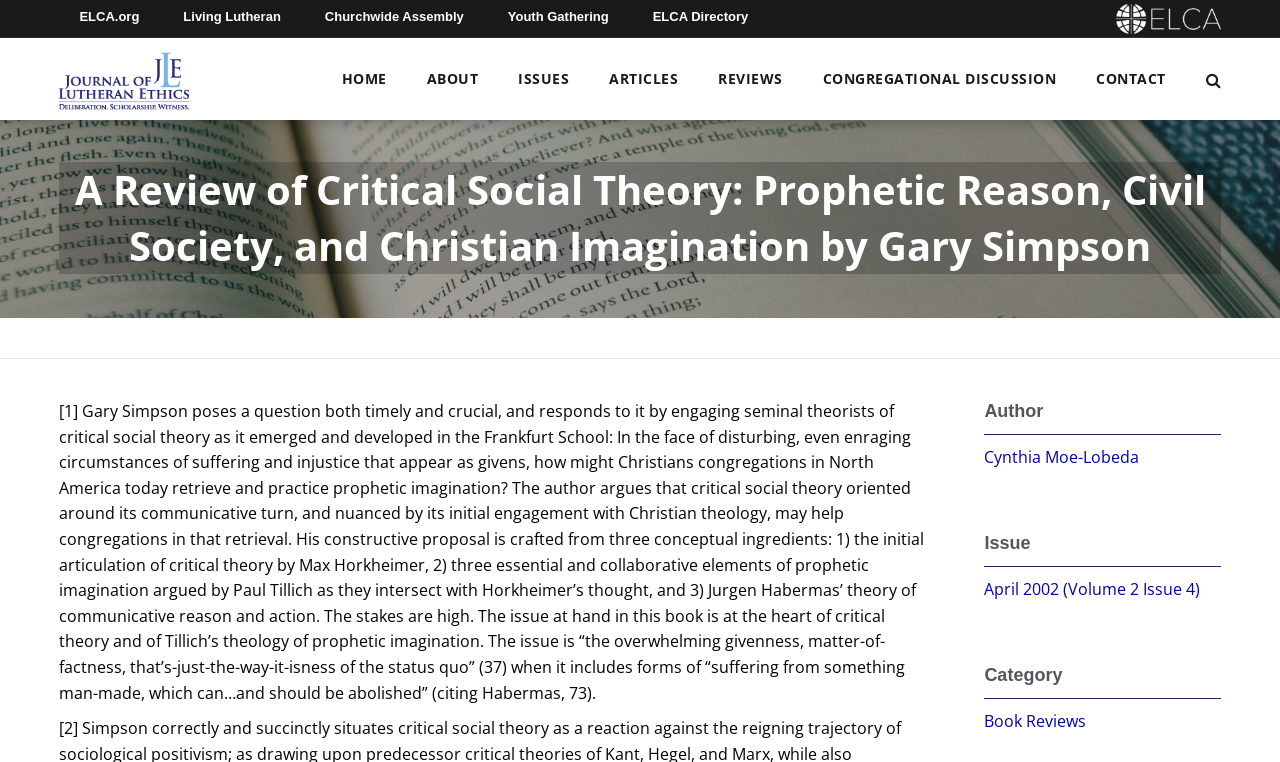Please locate the bounding box coordinates for the element that should be clicked to achieve the following instruction: "Read the review by Cynthia Moe-Lobeda". Ensure the coordinates are given as four float numbers between 0 and 1, i.e., [left, top, right, bottom].

[0.769, 0.586, 0.89, 0.614]